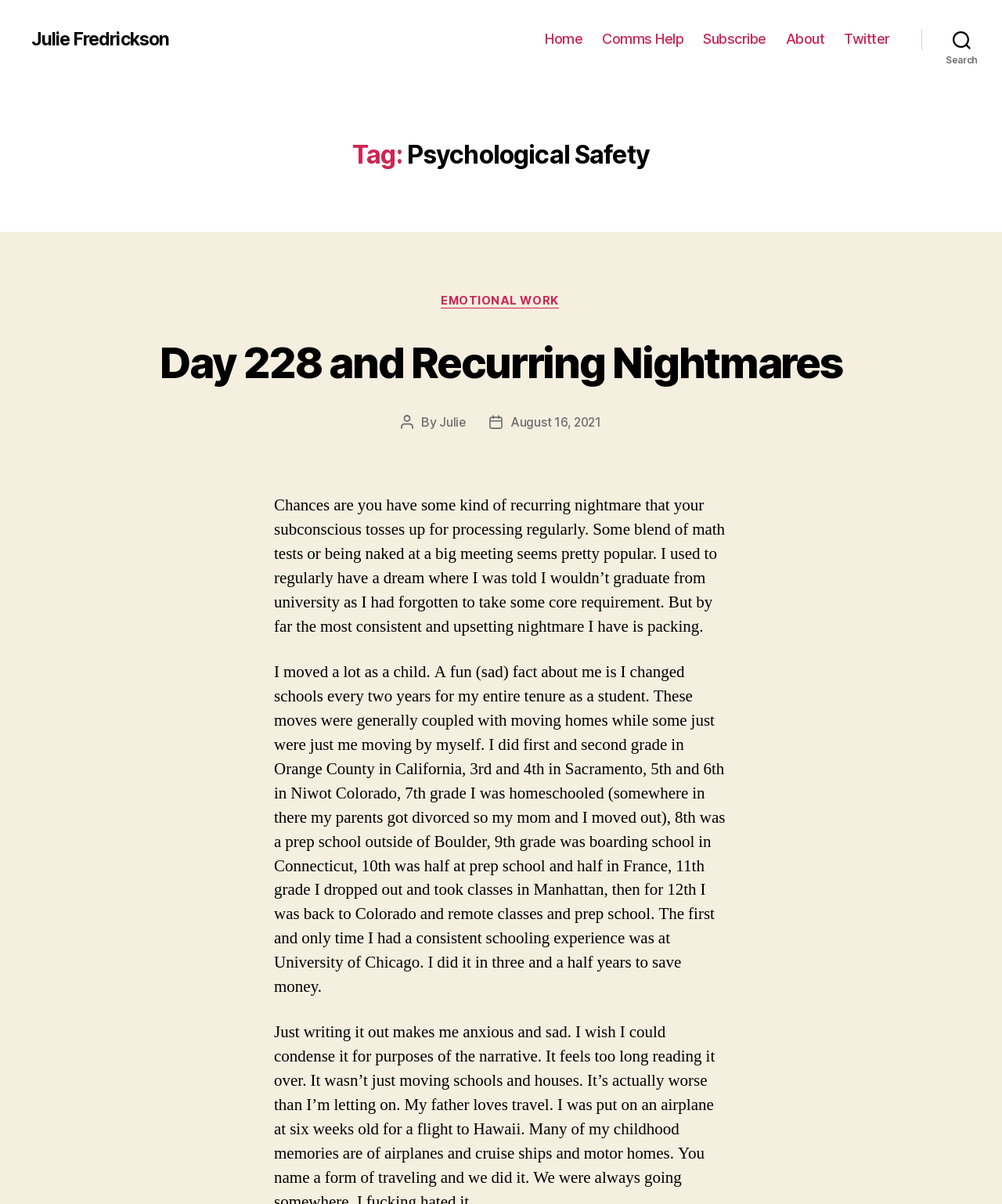What is the date of the post? From the image, respond with a single word or brief phrase.

August 16, 2021